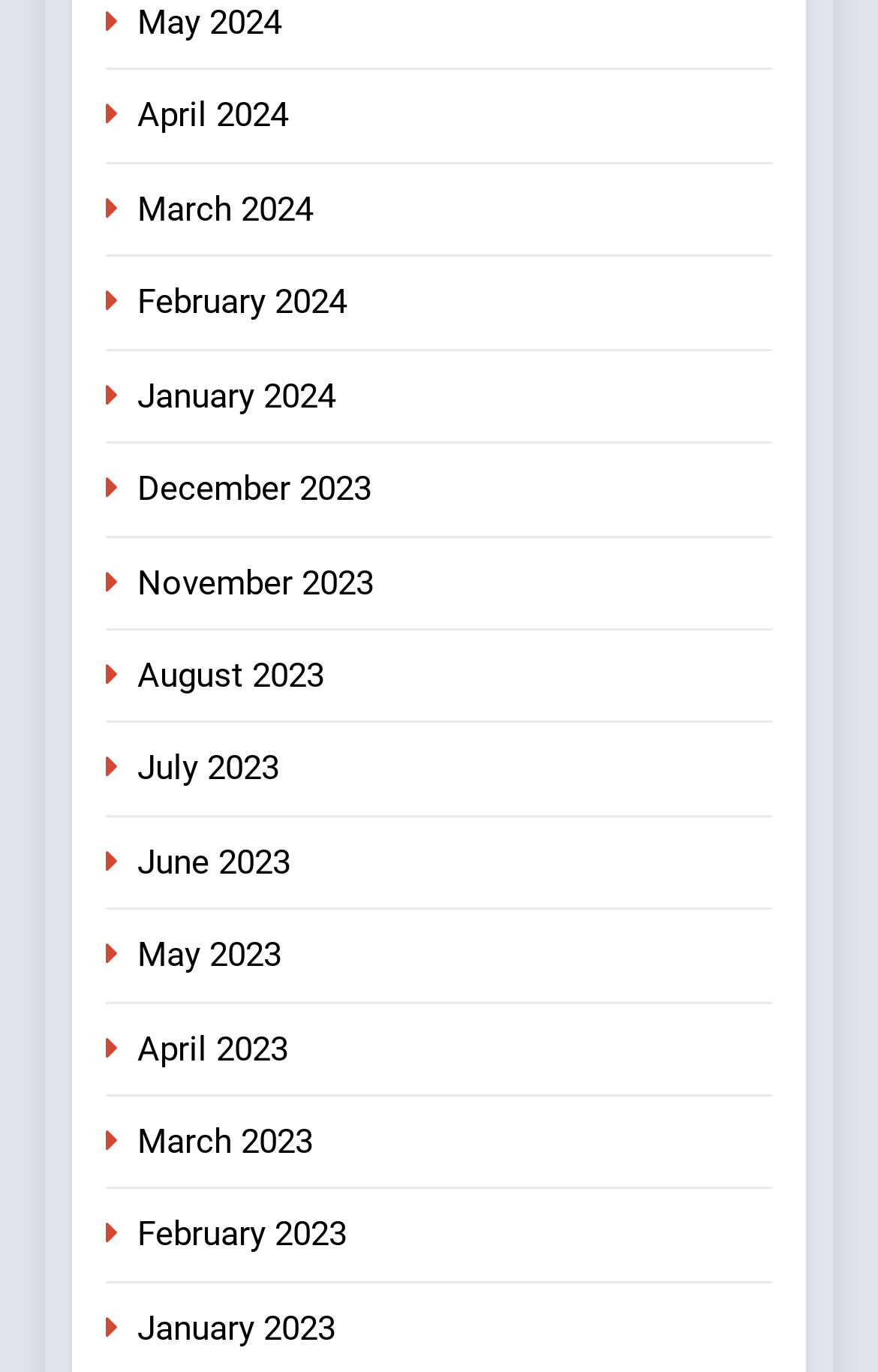Can you specify the bounding box coordinates of the area that needs to be clicked to fulfill the following instruction: "Access March 2024"?

[0.156, 0.138, 0.356, 0.167]